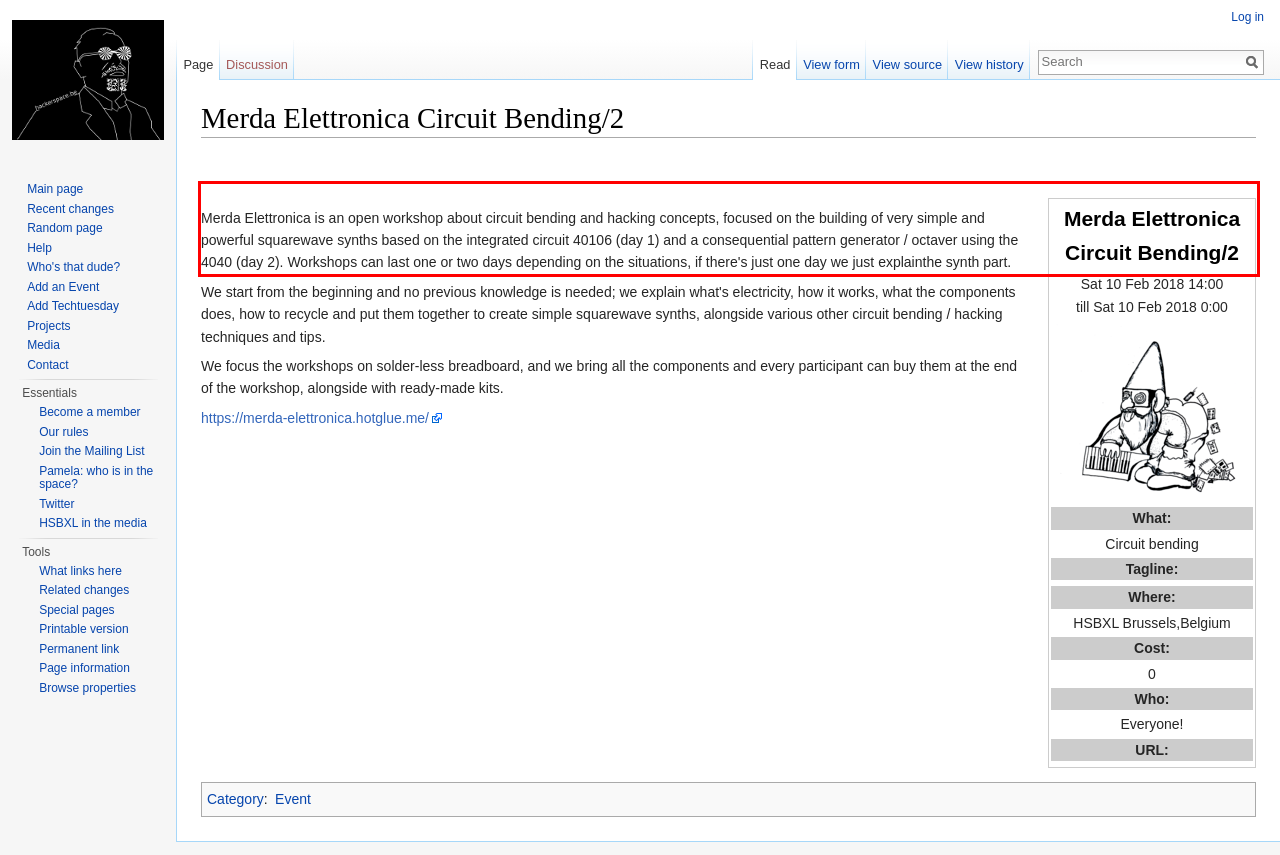Please extract the text content within the red bounding box on the webpage screenshot using OCR.

Merda Elettronica is an open workshop about circuit bending and hacking concepts, focused on the building of very simple and powerful squarewave synths based on the integrated circuit 40106 (day 1) and a consequential pattern generator / octaver using the 4040 (day 2). Workshops can last one or two days depending on the situations, if there's just one day we just explainthe synth part.